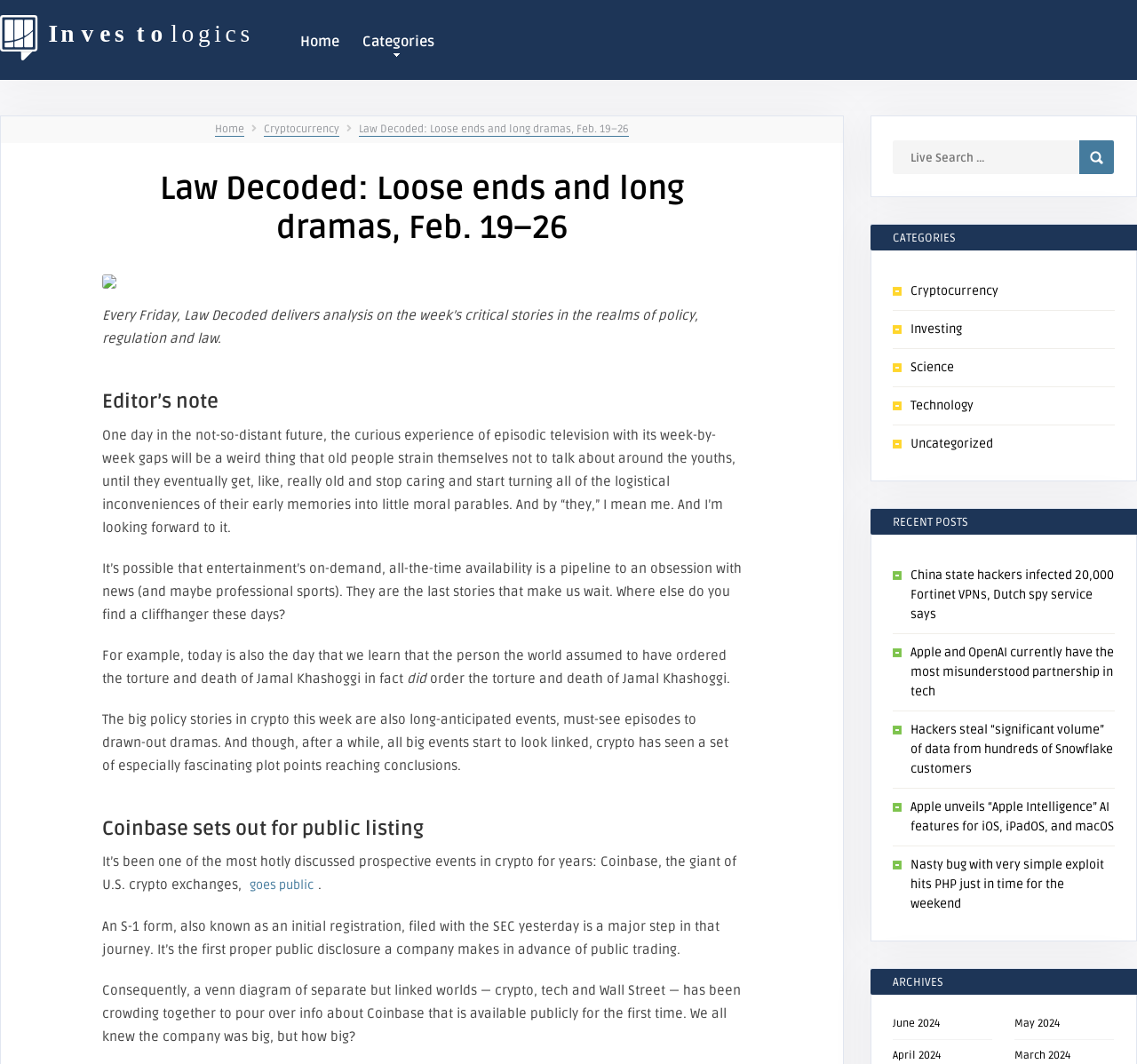Explain the webpage's design and content in an elaborate manner.

This webpage is an article from Investologics, titled "Law Decoded: Loose ends and long dramas, Feb. 19–26". At the top, there is an image of the Investologics logo, followed by a navigation menu with links to "Home", "Categories", and other sections. Below the navigation menu, there is a heading with the title of the article, accompanied by a small image.

The article begins with a brief introduction, explaining that it provides analysis on critical stories in the realms of policy, regulation, and law. The editor's note section follows, discussing the concept of episodic television and its relation to news and professional sports.

The main content of the article is divided into sections, each focusing on a specific topic. The first section discusses the public listing of Coinbase, a giant of U.S. crypto exchanges, and the filing of an S-1 form with the SEC. The article provides details about the company's size and the significance of this event.

The webpage also features a search bar at the top right corner, allowing users to search for specific topics. Below the main article, there are sections for "CATEGORIES", "RECENT POSTS", and "ARCHIVES", which provide links to other articles and topics on the website. The categories section lists links to topics such as Cryptocurrency, Investing, Science, and Technology, while the recent posts section displays links to several news articles. The archives section provides links to articles from previous months.